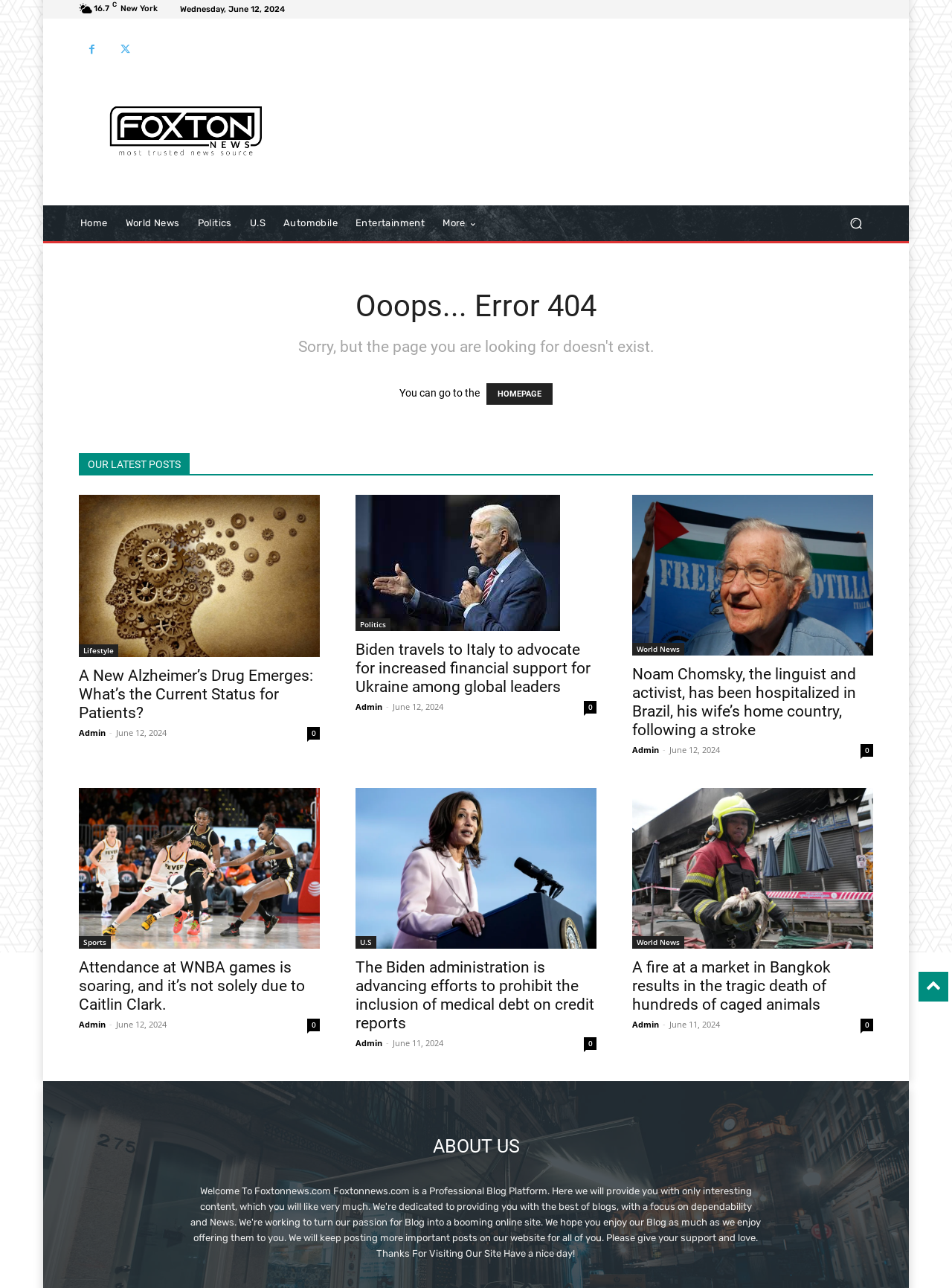Kindly determine the bounding box coordinates of the area that needs to be clicked to fulfill this instruction: "view Biden travels to Italy to advocate for increased financial support for Ukraine among global leaders".

[0.373, 0.384, 0.627, 0.49]